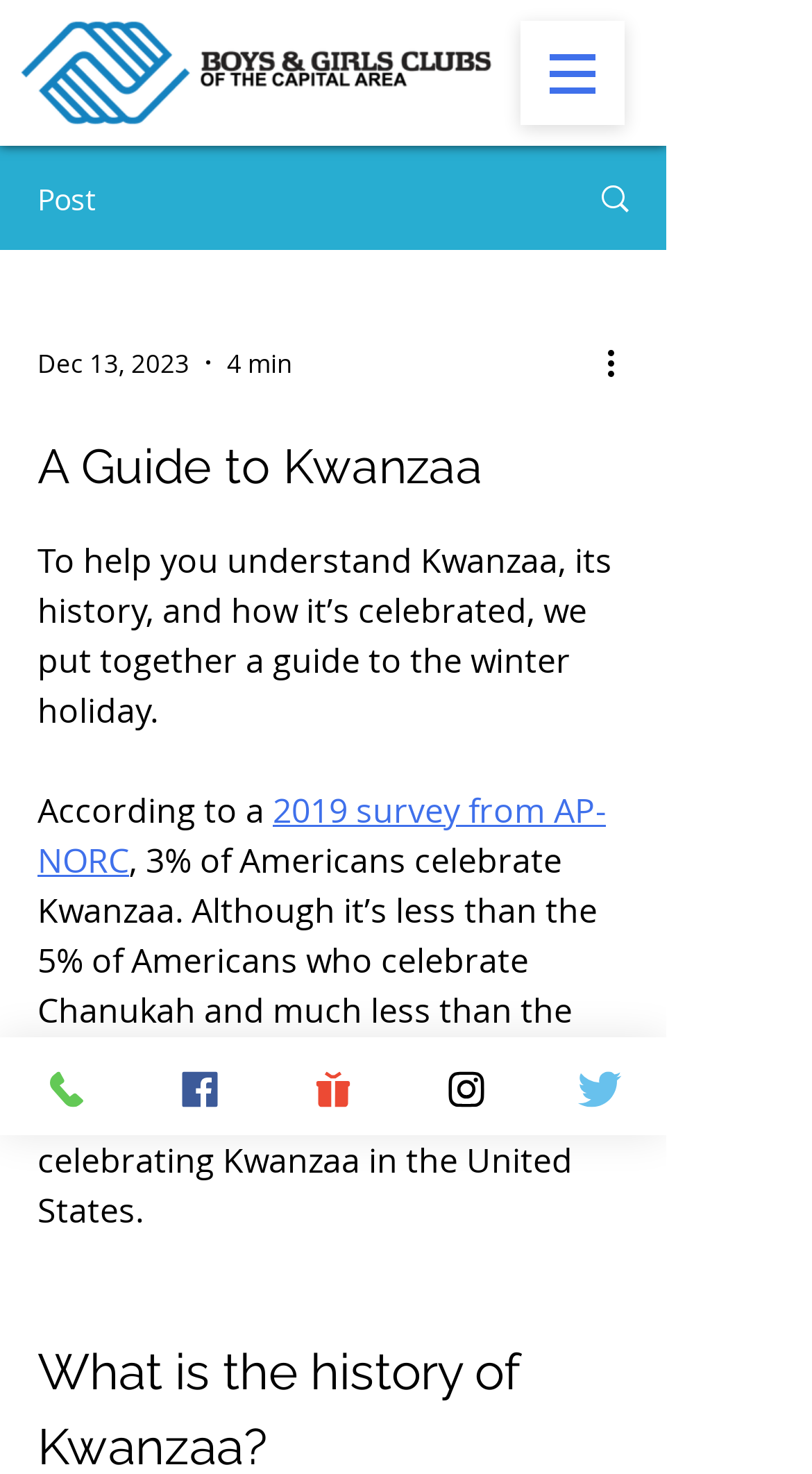Identify the bounding box coordinates of the clickable region necessary to fulfill the following instruction: "View Twitter profile". The bounding box coordinates should be four float numbers between 0 and 1, i.e., [left, top, right, bottom].

[0.656, 0.704, 0.821, 0.77]